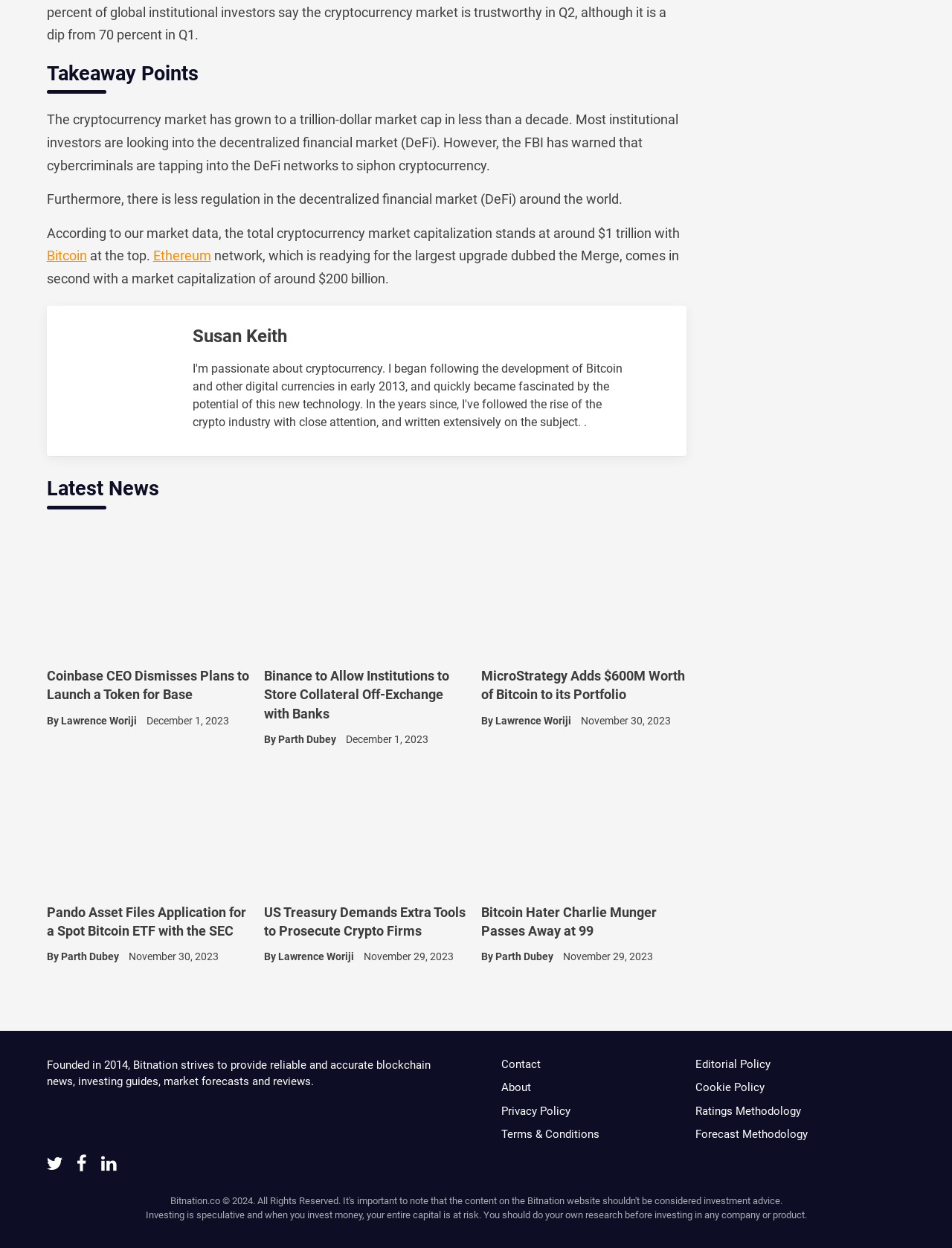Please identify the bounding box coordinates of the element's region that needs to be clicked to fulfill the following instruction: "Click on the link to learn more about US Treasury demanding extra tools to prosecute crypto firms". The bounding box coordinates should consist of four float numbers between 0 and 1, i.e., [left, top, right, bottom].

[0.277, 0.724, 0.492, 0.754]